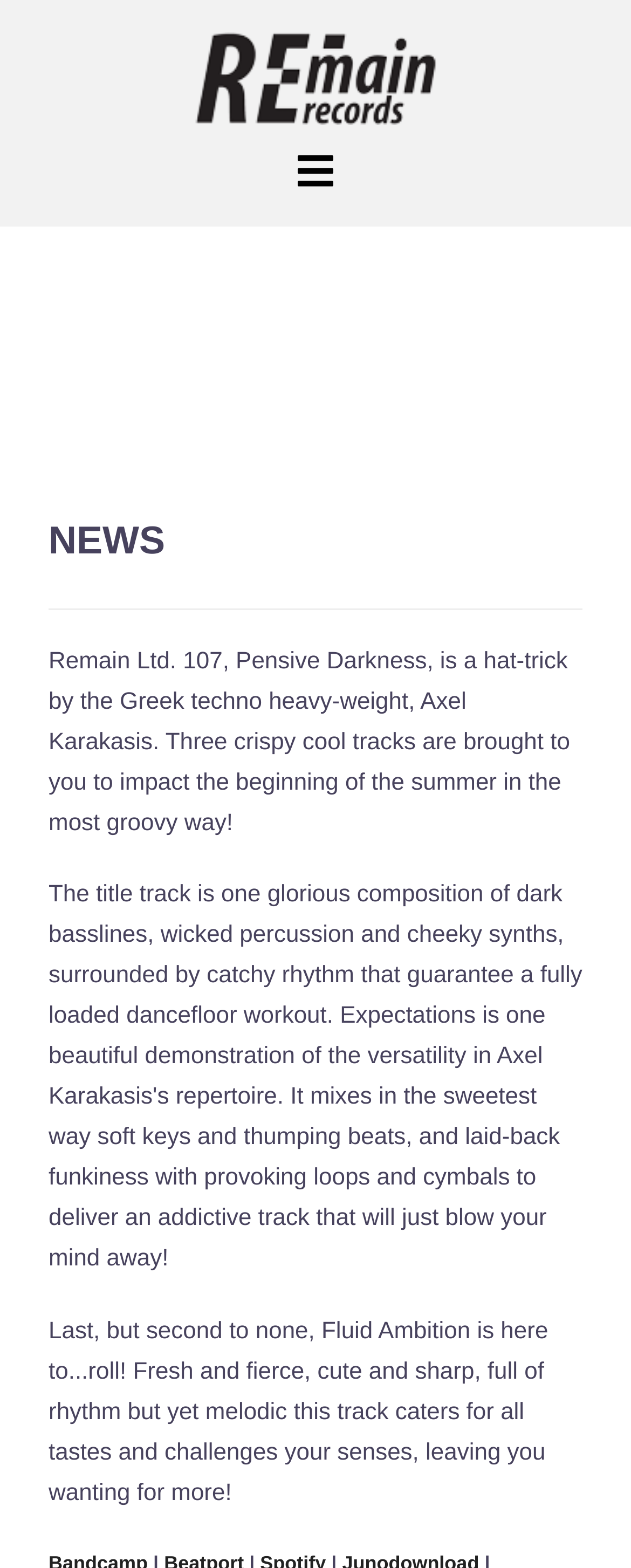What is the name of the second track?
Examine the image and give a concise answer in one word or a short phrase.

Fluid Ambition